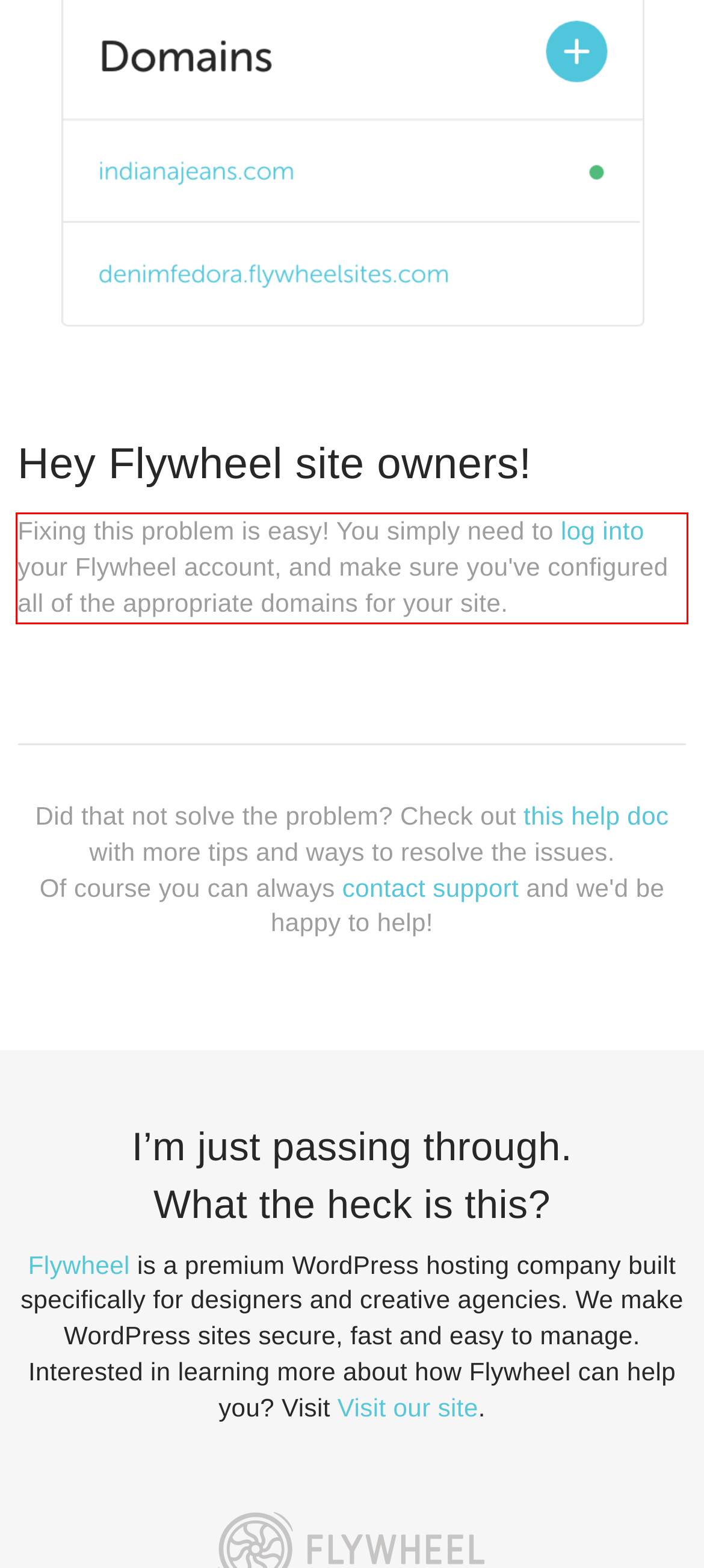You have a webpage screenshot with a red rectangle surrounding a UI element. Extract the text content from within this red bounding box.

Fixing this problem is easy! You simply need to log into your Flywheel account, and make sure you've configured all of the appropriate domains for your site.